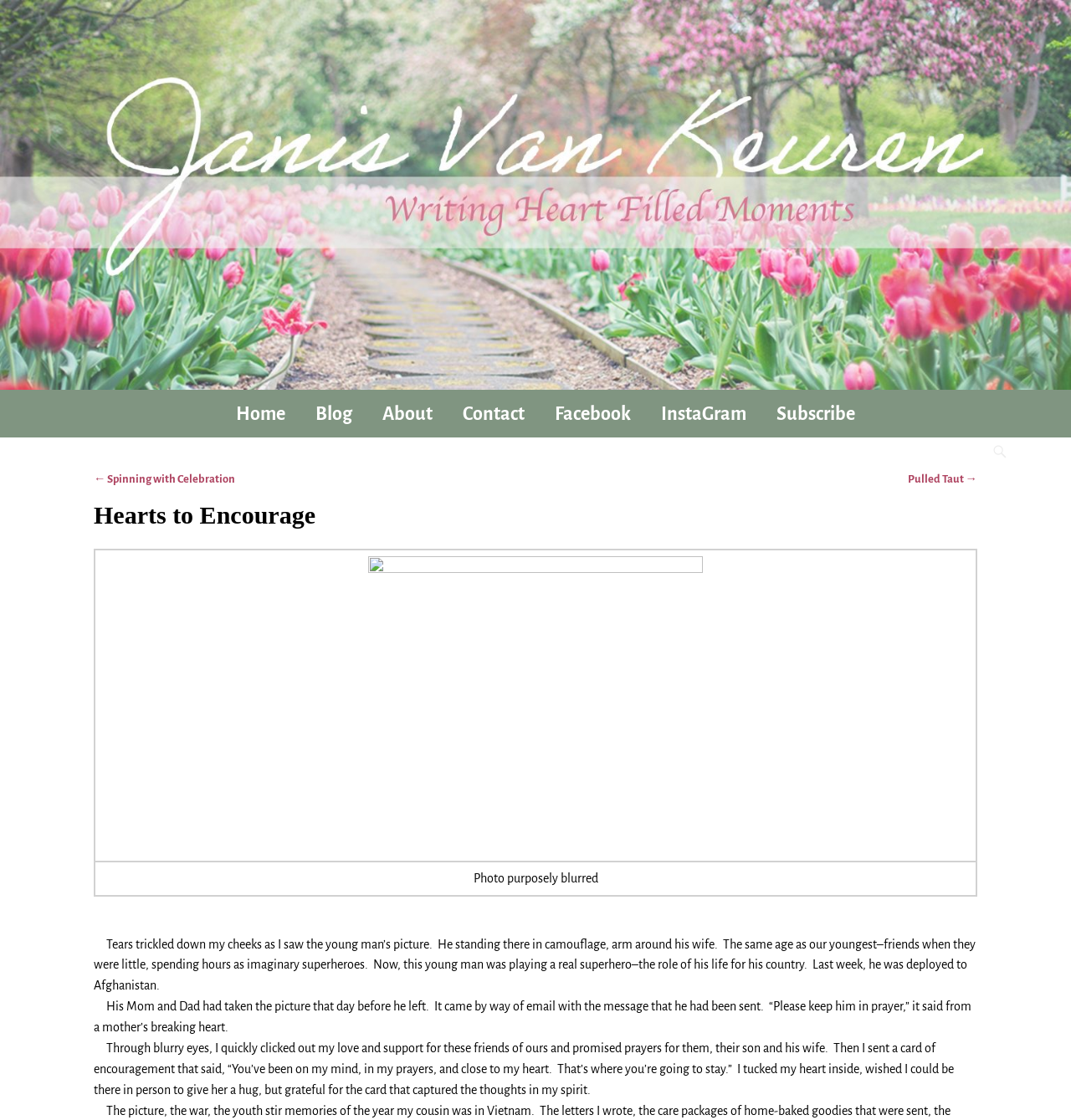Carefully examine the image and provide an in-depth answer to the question: What is the topic of the blog post?

The blog post appears to be a personal reflection on a young man who has been deployed to Afghanistan, and the author's emotional response to seeing his picture and learning about his deployment.